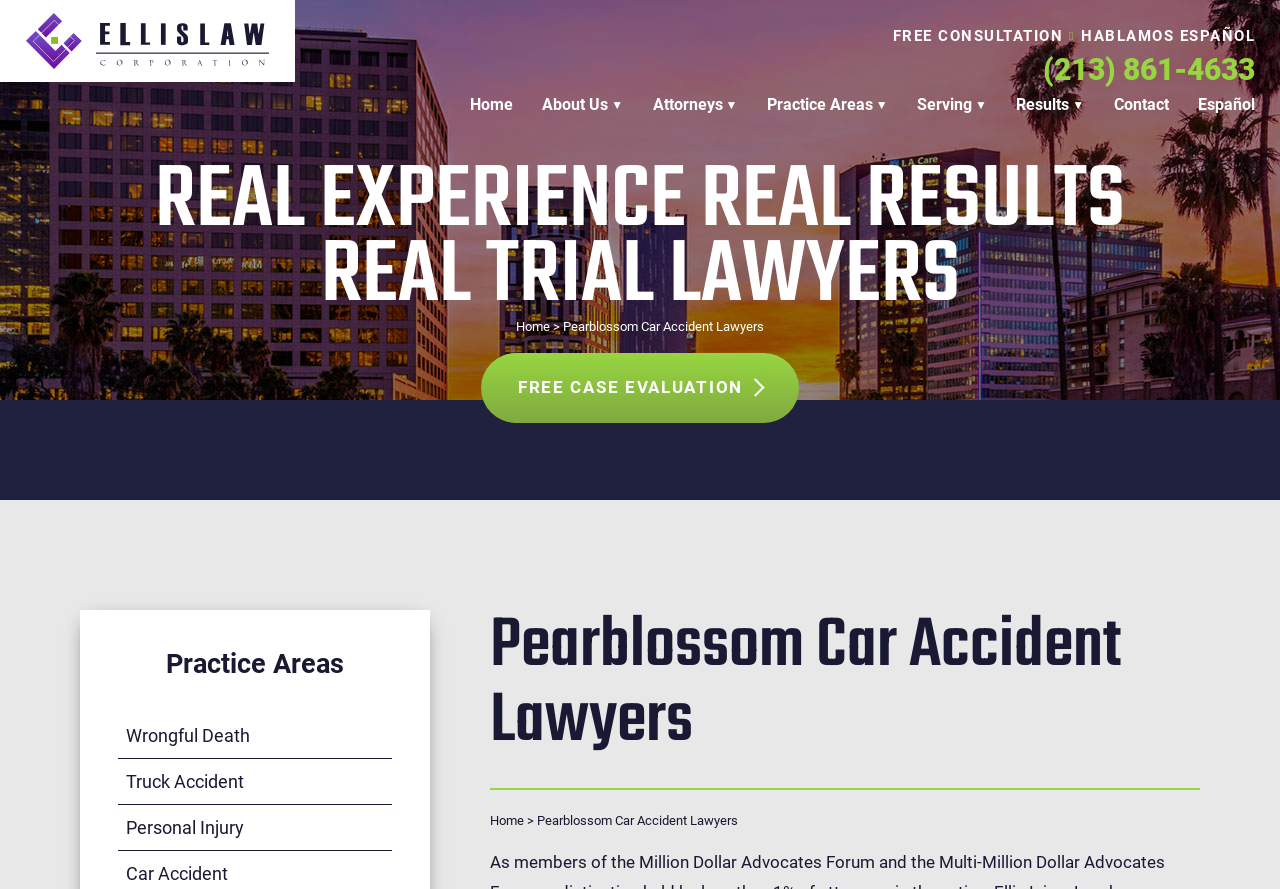Pinpoint the bounding box coordinates of the clickable area needed to execute the instruction: "Click the 'Ellis Law Corporation' link". The coordinates should be specified as four float numbers between 0 and 1, i.e., [left, top, right, bottom].

[0.0, 0.0, 0.23, 0.092]